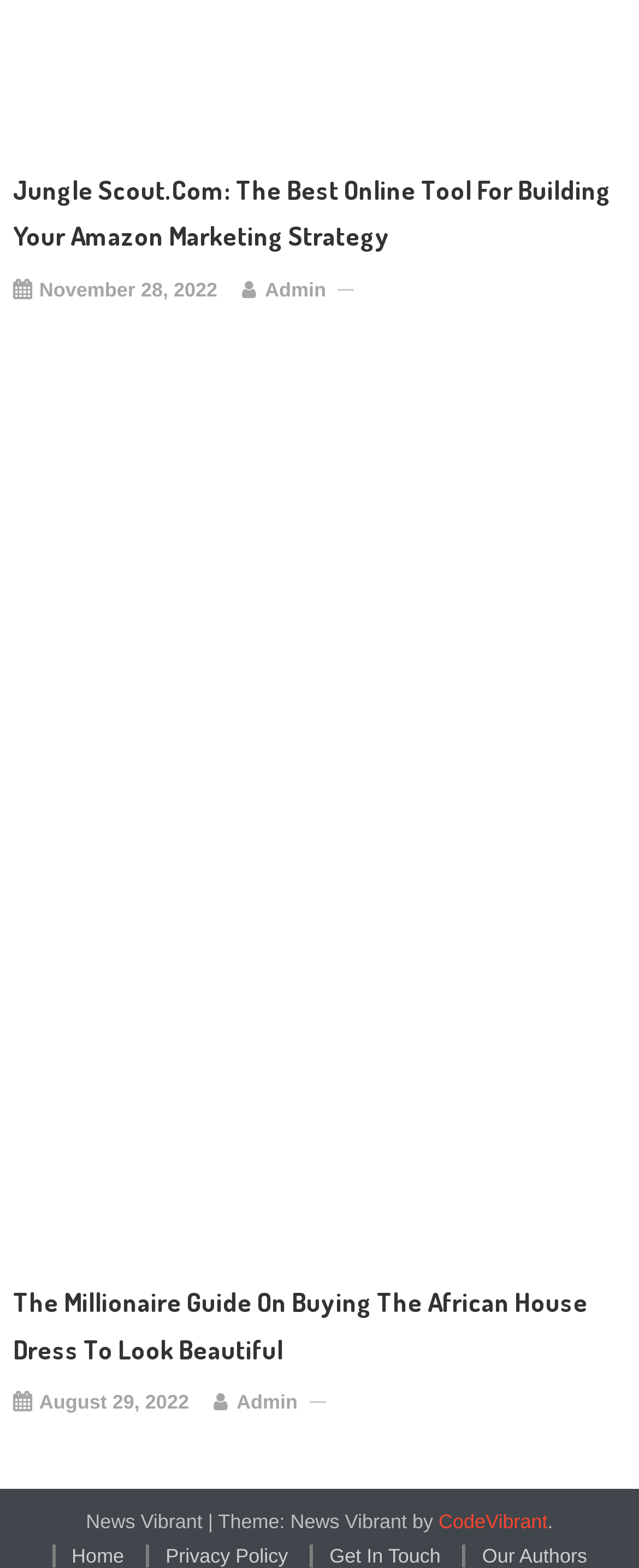Use a single word or phrase to answer the following:
What is the theme of this website?

News Vibrant